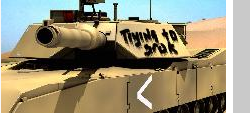Observe the image and answer the following question in detail: What is written on the side of the tank?

The graffiti on the tank's side displays the text 'THINK TO SEE', which is a unique feature that blends militaristic functionality with creative expressions often found in conflict zones.